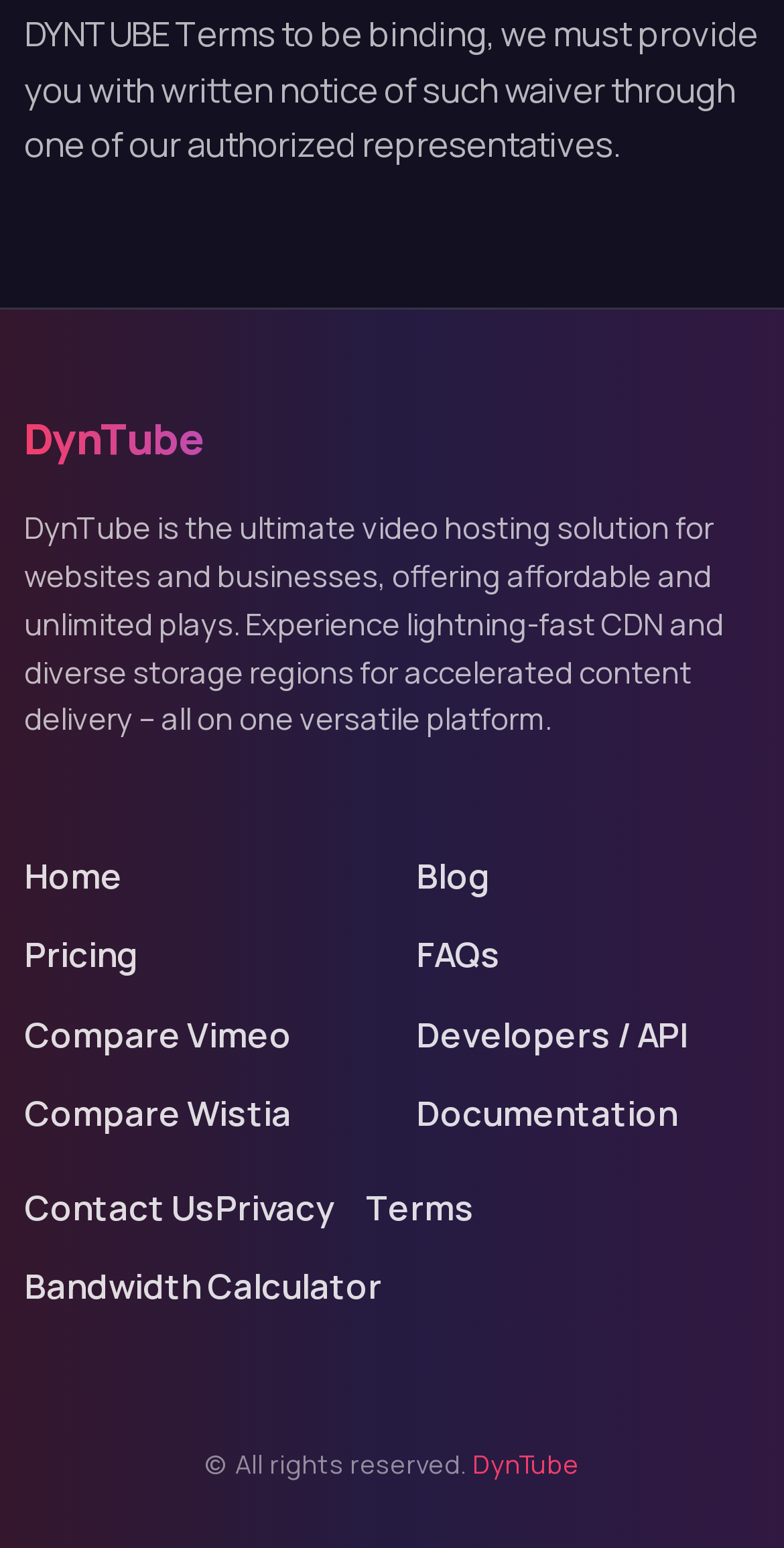Determine the bounding box coordinates of the region that needs to be clicked to achieve the task: "view pricing".

[0.031, 0.594, 0.177, 0.645]